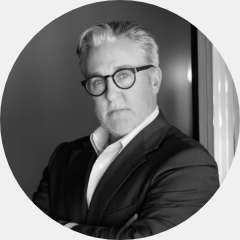Provide your answer to the question using just one word or phrase: What is the style of Chad's glasses?

Stylish